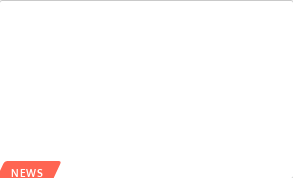What industry does the article belong to?
Use the image to give a comprehensive and detailed response to the question.

The context of the article, including the title and the graphical element, suggests that it belongs to the EdTech industry, which focuses on educational technology initiatives and developments.